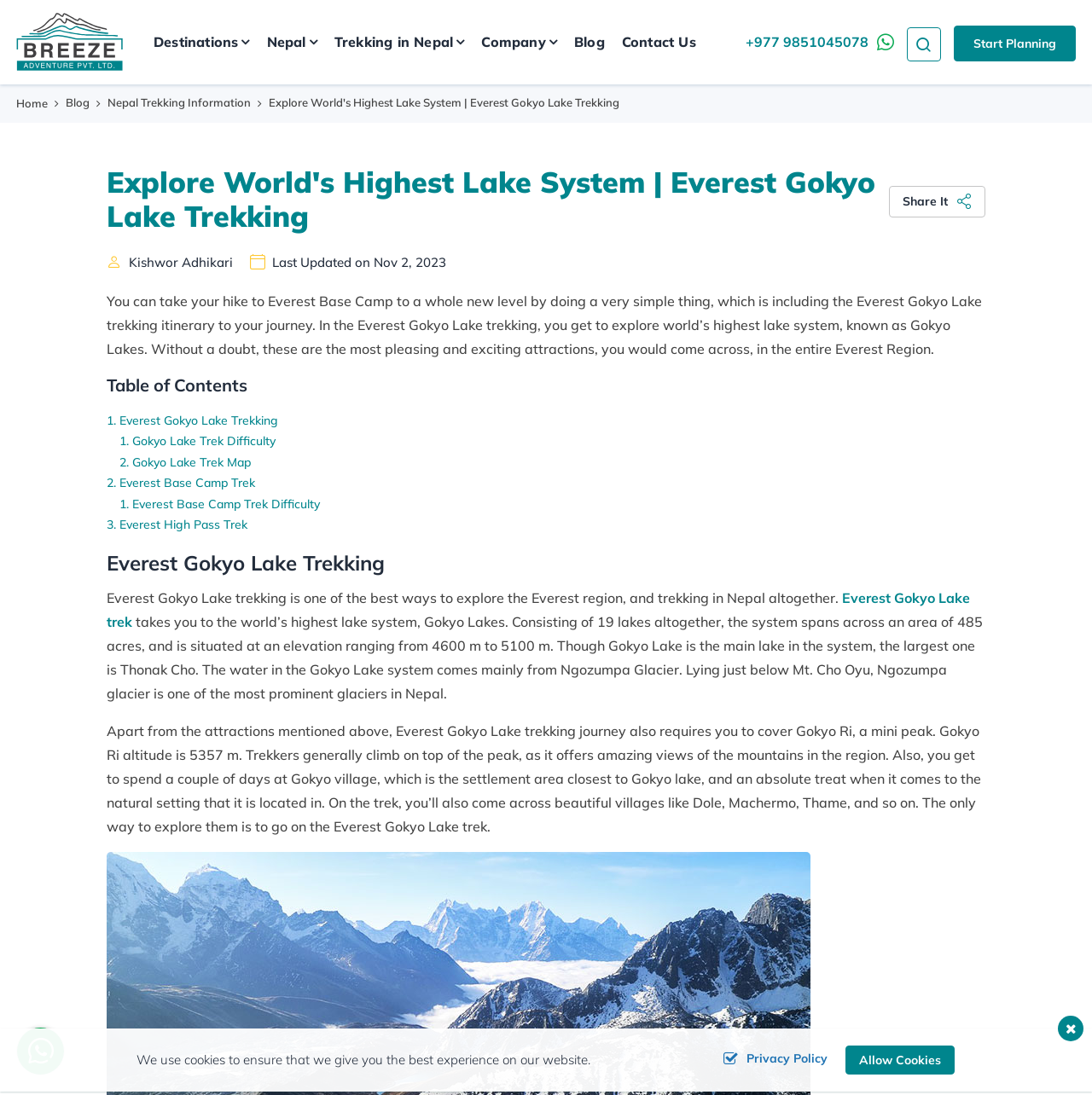Specify the bounding box coordinates of the area to click in order to execute this command: 'Read the blog'. The coordinates should consist of four float numbers ranging from 0 to 1, and should be formatted as [left, top, right, bottom].

[0.518, 0.019, 0.562, 0.058]